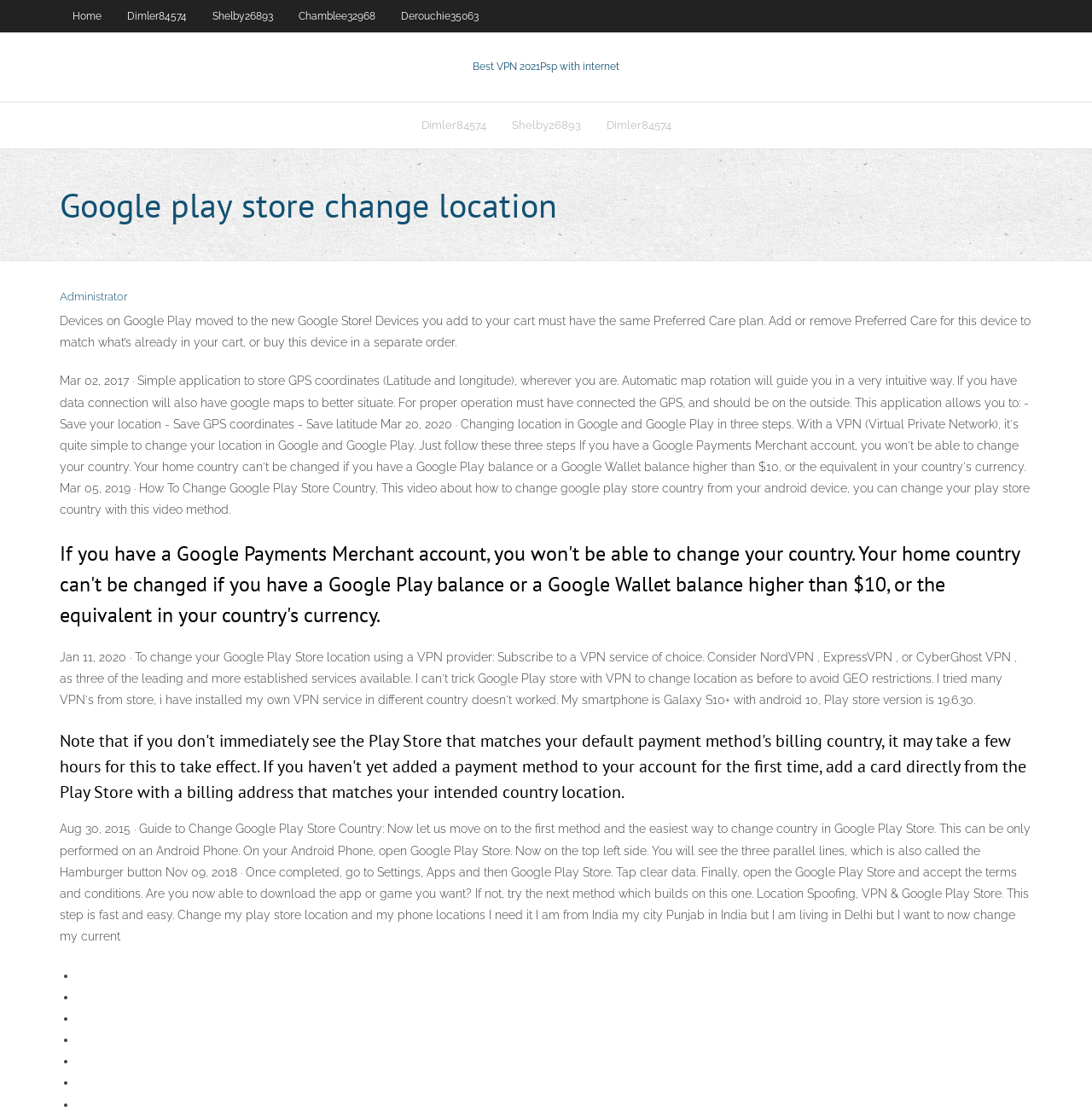How many list markers are there at the bottom of the webpage?
Look at the screenshot and provide an in-depth answer.

I counted the list markers at the bottom of the webpage and found 8 of them, located at [0.058, 0.863, 0.062, 0.882], [0.058, 0.882, 0.062, 0.901], [0.058, 0.901, 0.062, 0.921], [0.058, 0.921, 0.062, 0.94], [0.058, 0.94, 0.062, 0.959], [0.058, 0.959, 0.062, 0.978], [0.058, 0.978, 0.062, 0.998] coordinates.